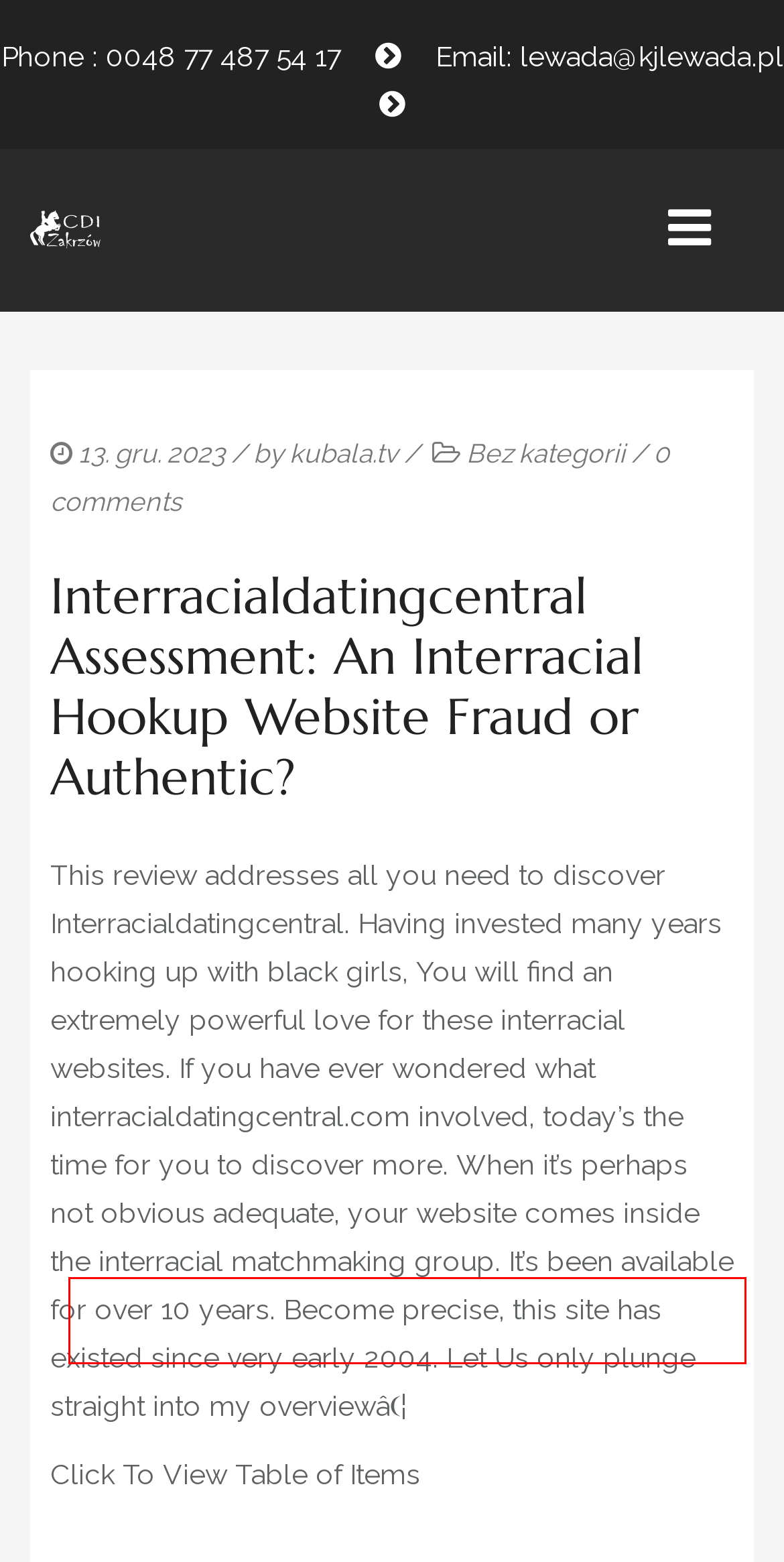Examine the screenshot of a webpage with a red bounding box around an element. Then, select the webpage description that best represents the new page after clicking the highlighted element. Here are the descriptions:
A. Contact | CDI Zakrzów
B. październik | 2023 | CDI Zakrzów
C. About Us | CDI Zakrzów
D. CDI Zakrzów
E. Order Photo | CDI Zakrzów
F. Photo gallery | CDI Zakrzów
G. kubala.tv | CDI Zakrzów
H. Bez kategorii | CDI Zakrzów

E